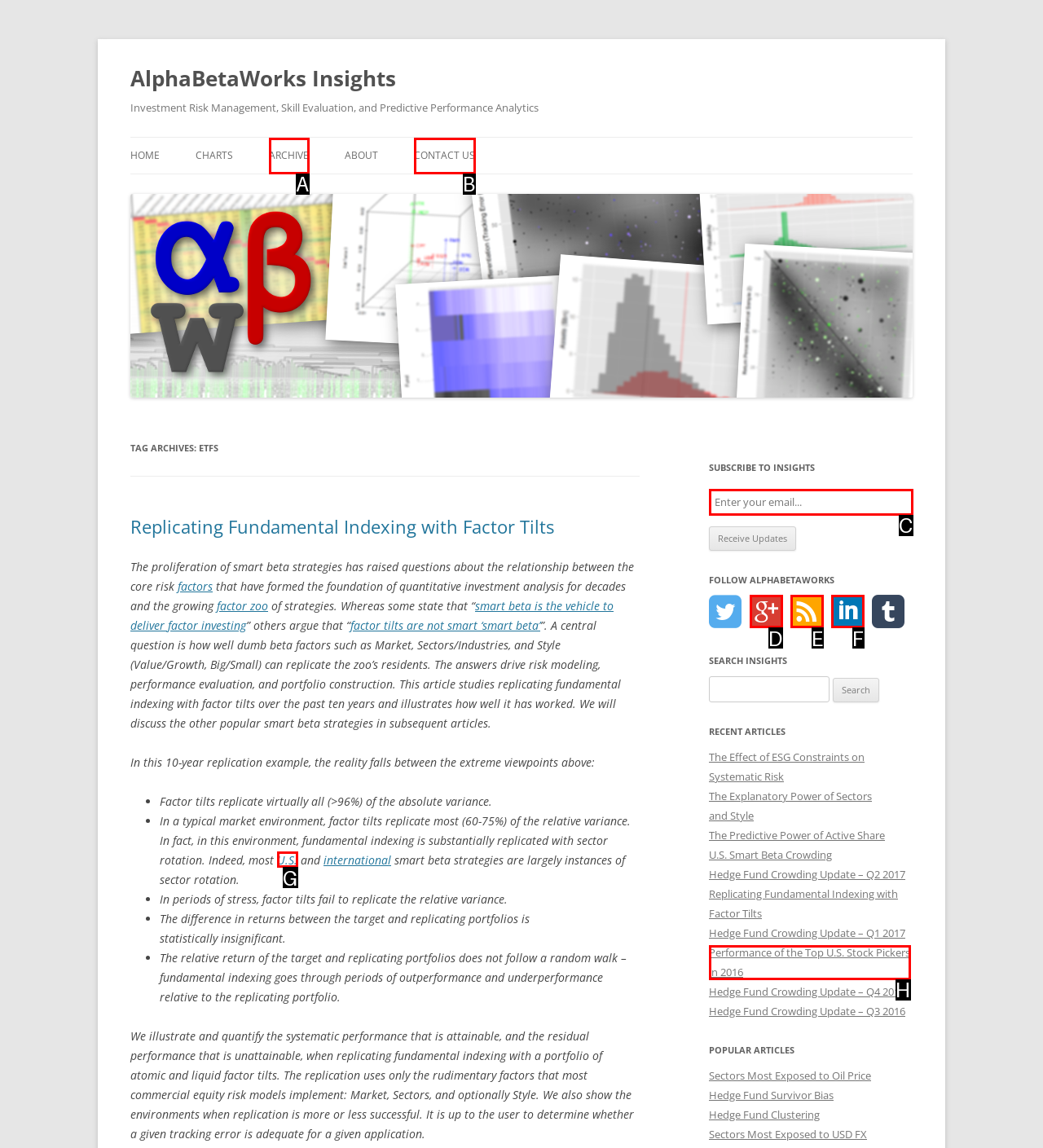Find the option that fits the given description: 10 Orang Terkaya Versi Google
Answer with the letter representing the correct choice directly.

None